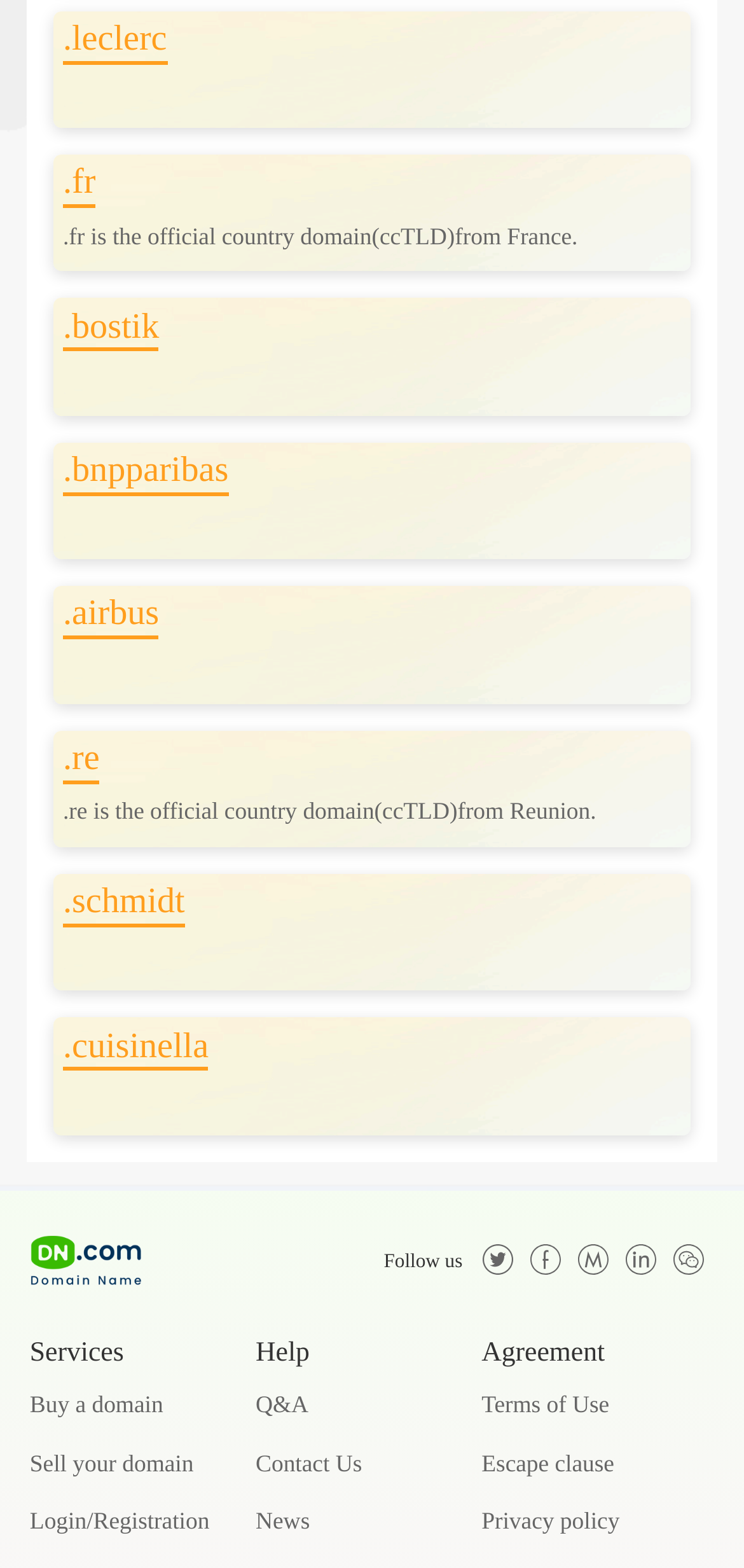What is the text of the second description list term?
Based on the image, answer the question with as much detail as possible.

I looked at the description list terms in the webpage and found that the second one is 'Help', which is located at coordinates [0.344, 0.853, 0.647, 0.873] and has the text 'Help'.